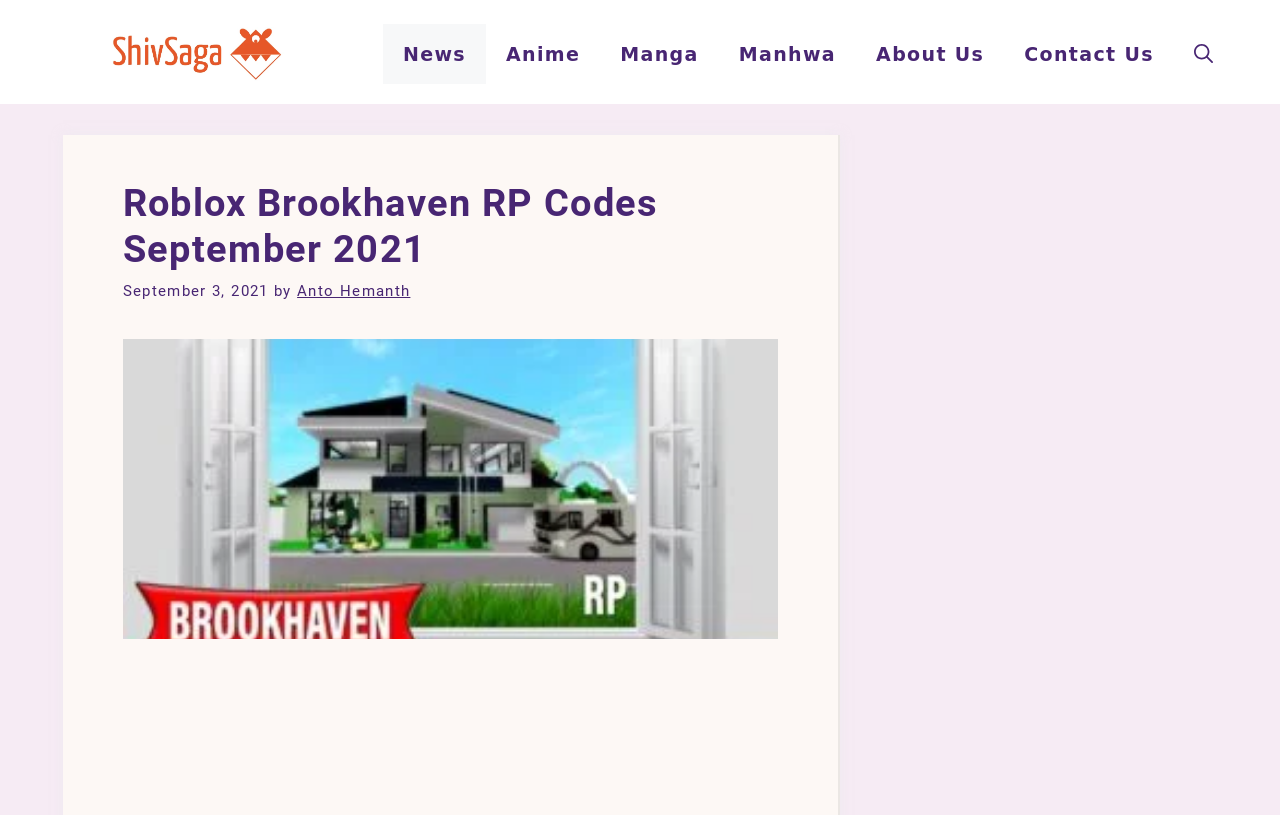Specify the bounding box coordinates of the area to click in order to follow the given instruction: "read Roblox Brookhaven RP Codes news."

[0.096, 0.222, 0.608, 0.334]